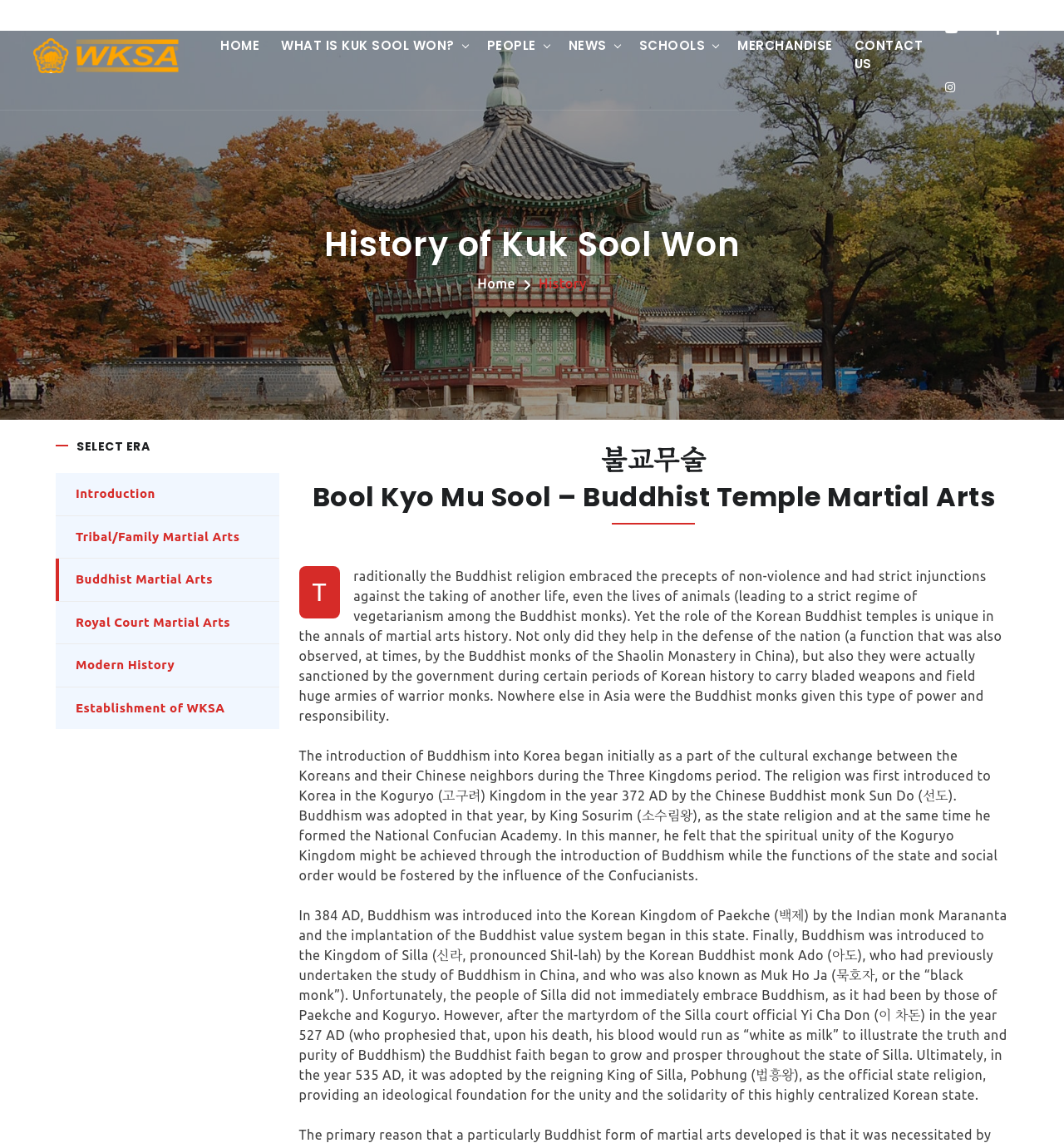Determine the bounding box coordinates of the region to click in order to accomplish the following instruction: "Click the HOME link". Provide the coordinates as four float numbers between 0 and 1, specifically [left, top, right, bottom].

[0.201, 0.016, 0.25, 0.063]